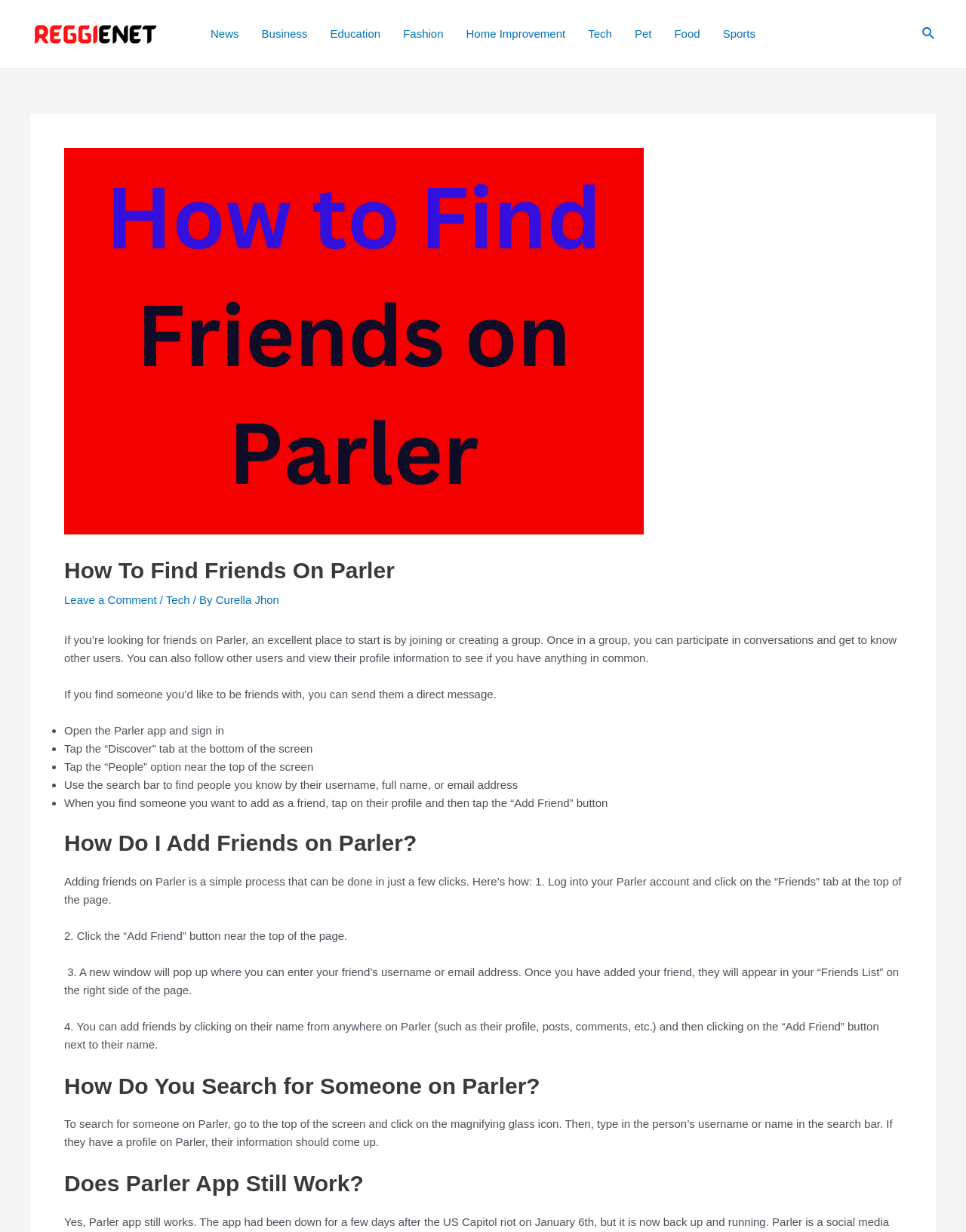What is the website's logo?
From the image, provide a succinct answer in one word or a short phrase.

Reggienet Logo